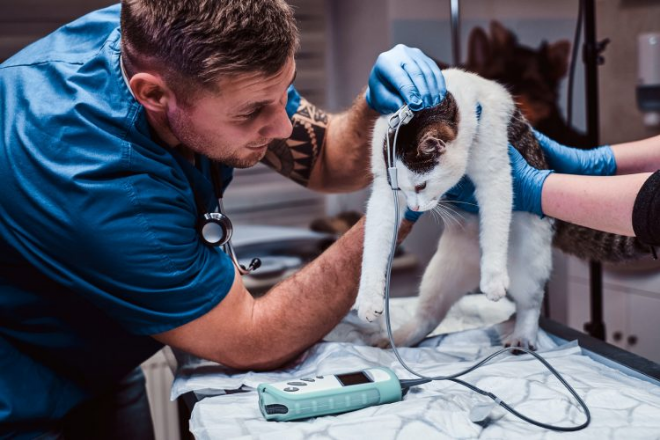What is the cat's demeanor?
Using the image as a reference, deliver a detailed and thorough answer to the question.

The cat appears calm as it is held gently in the veterinarian's hands, which implies that the veterinarian is handling the cat with care and gentleness, making the cat feel comfortable and relaxed during the medical examination.